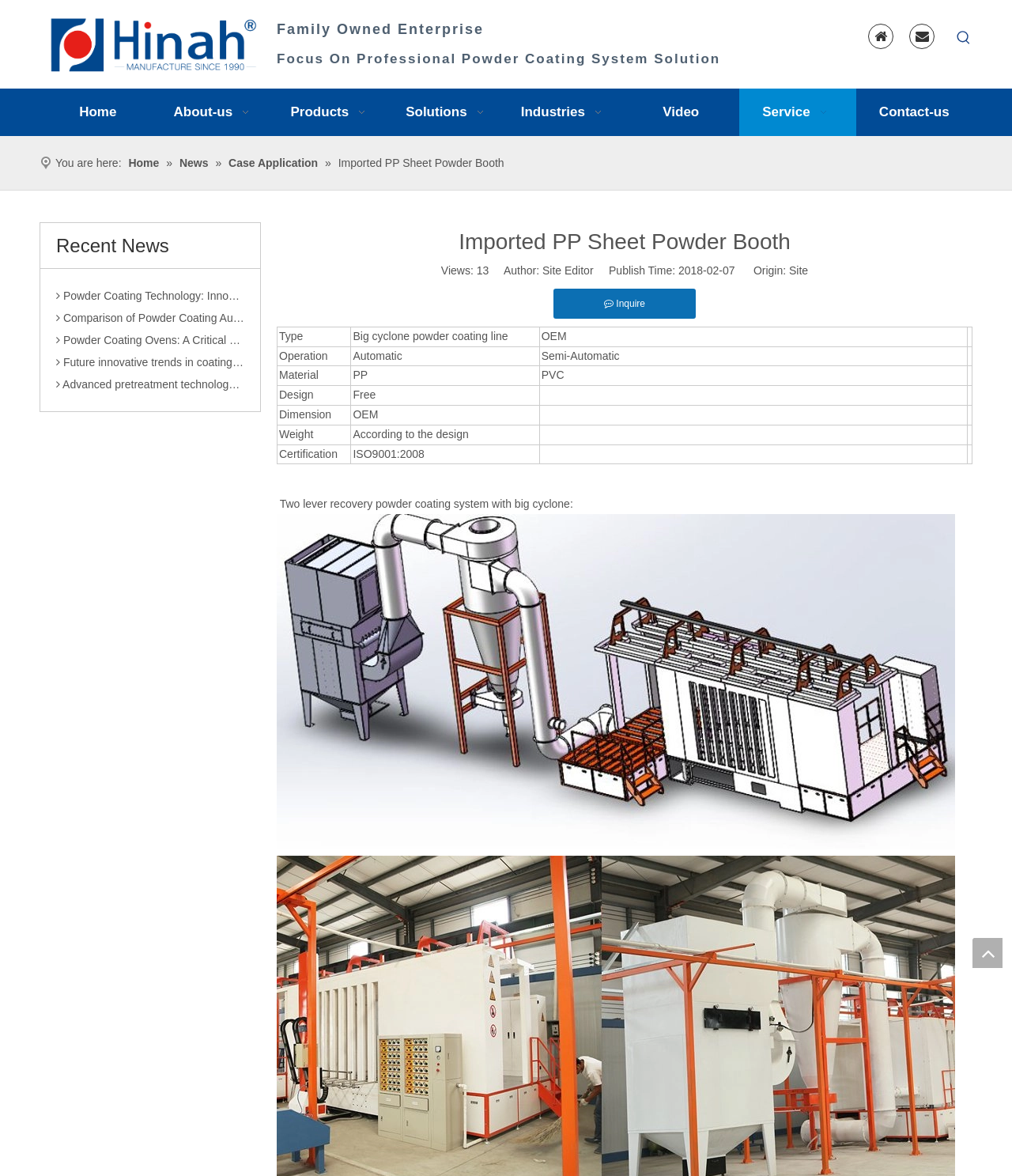Based on the provided description, "Case Application", find the bounding box of the corresponding UI element in the screenshot.

[0.226, 0.133, 0.317, 0.144]